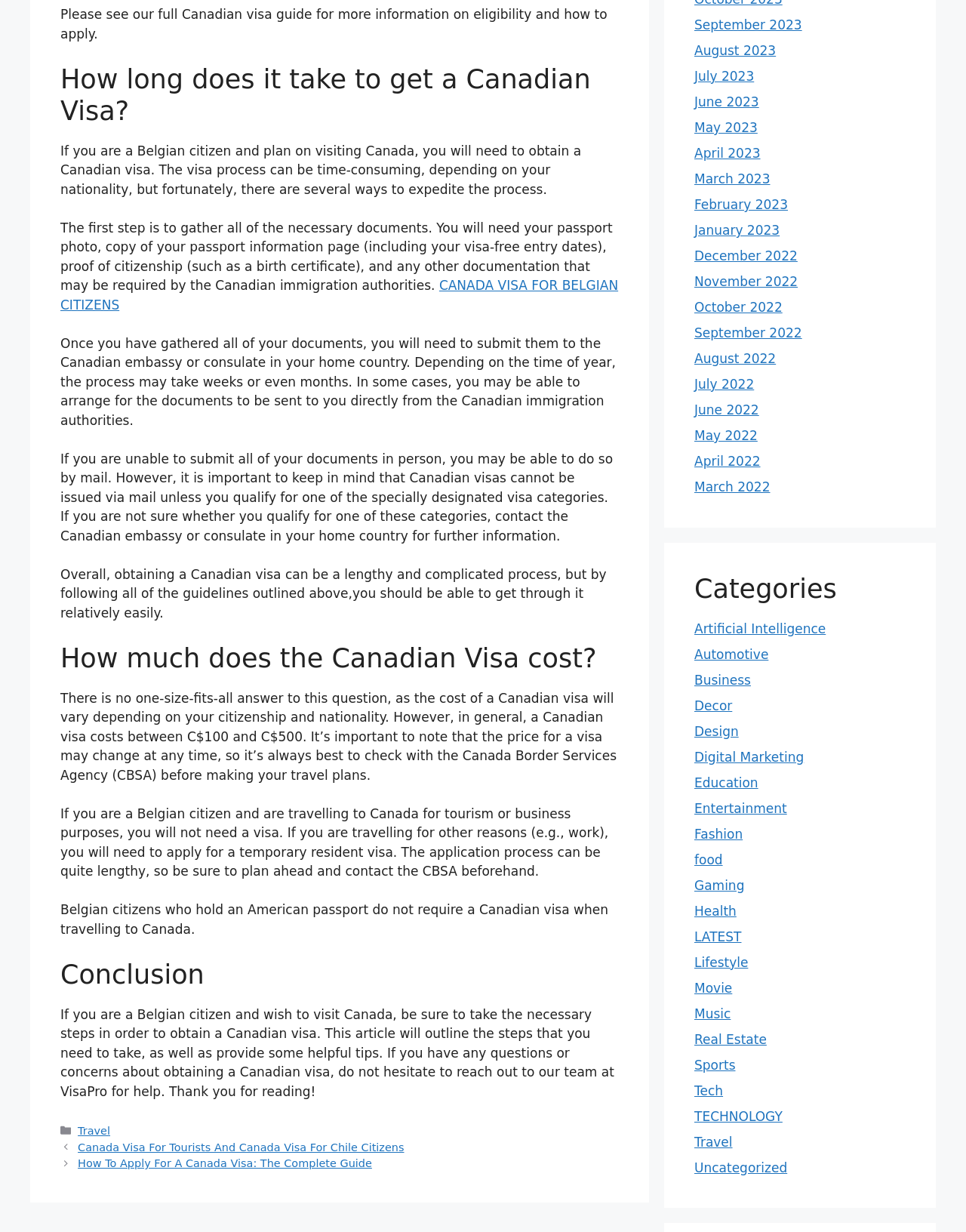Please provide a brief answer to the question using only one word or phrase: 
How long does the Canadian visa process take?

Weeks or months